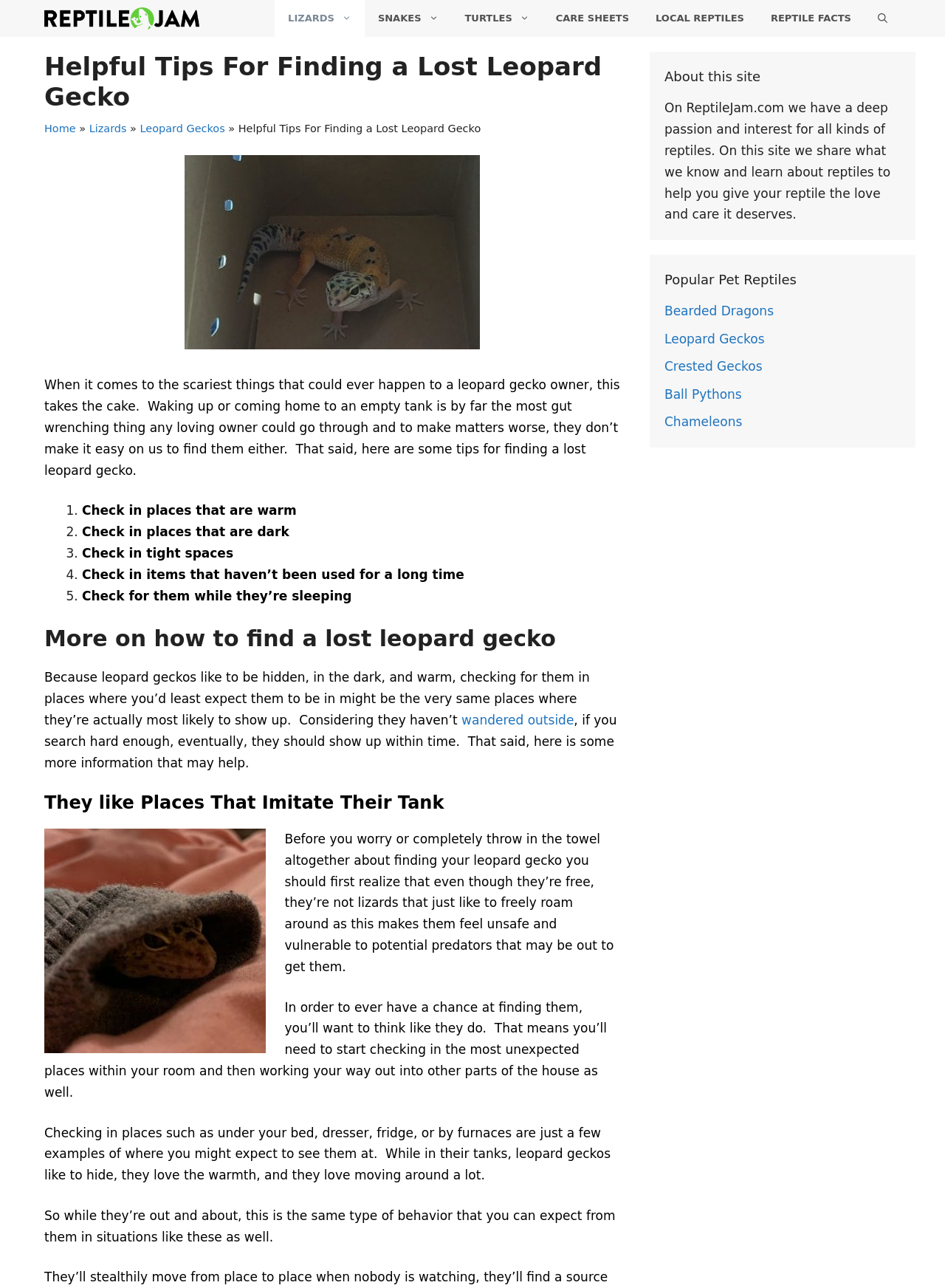Find the bounding box coordinates for the area that must be clicked to perform this action: "Click on the 'Reptile Jam' link".

[0.047, 0.0, 0.211, 0.029]